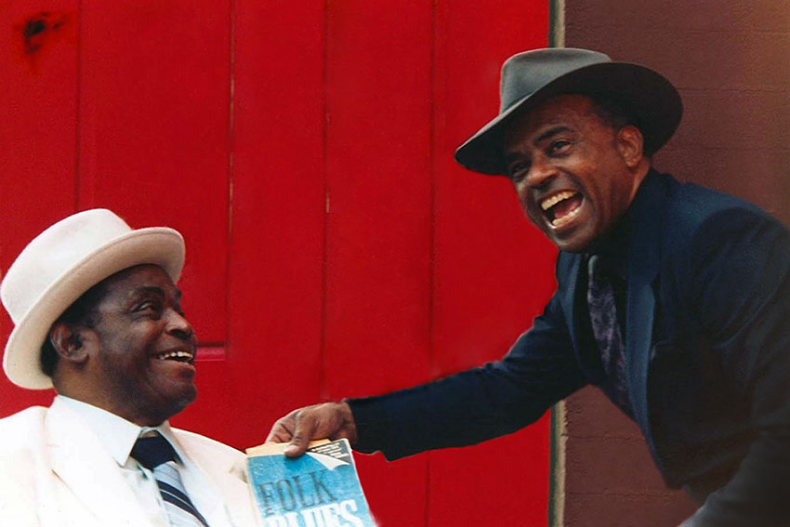What is the dominant color of the backdrop?
Please respond to the question with a detailed and well-explained answer.

The image is captured against a bold red backdrop, which provides a vibrant and striking contrast to the subjects' clothing and overall atmosphere.